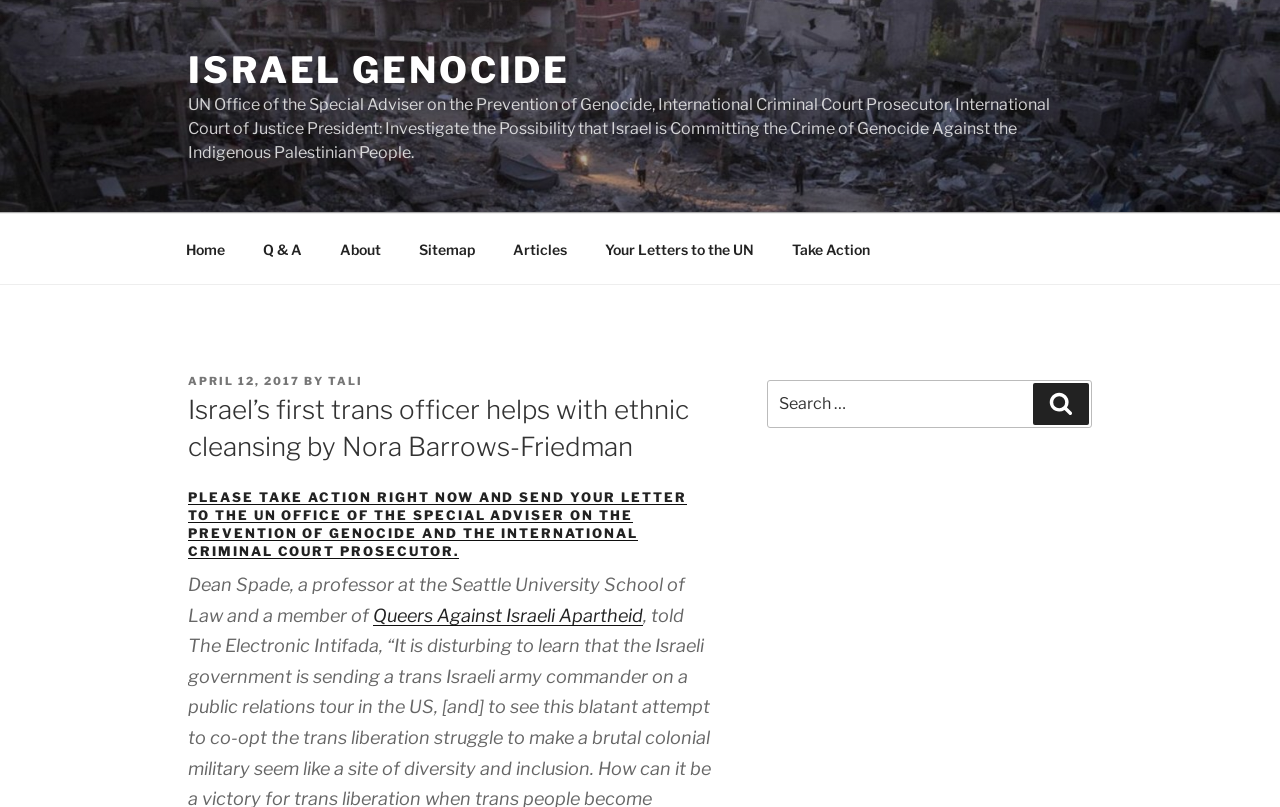Please examine the image and answer the question with a detailed explanation:
How many links are in the top menu?

I counted the links in the top menu navigation bar, which are 'Home', 'Q & A', 'About', 'Sitemap', 'Articles', and 'Your Letters to the UN', and 'Take Action'. There are 6 links in total.